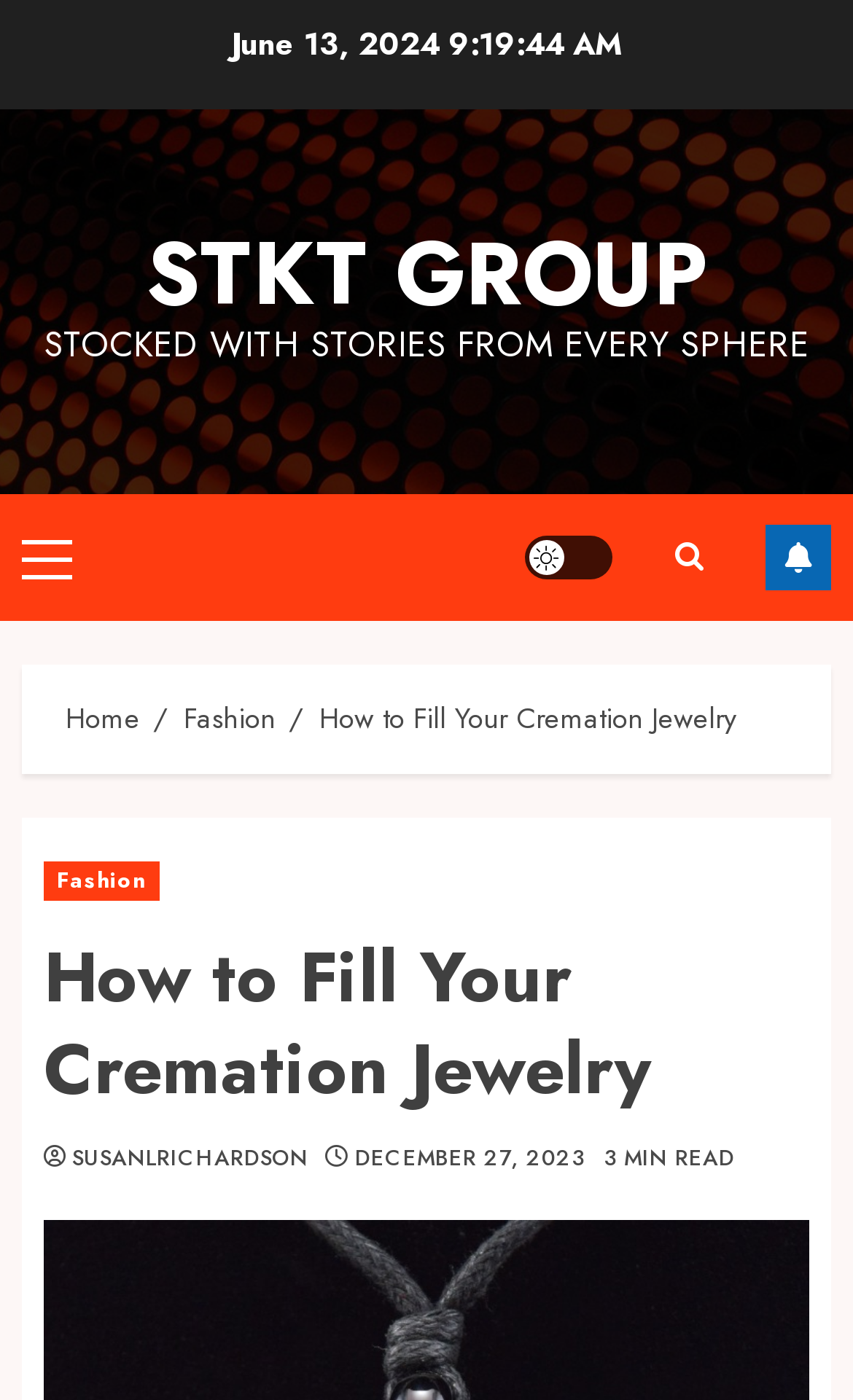What is the category of the article? Based on the image, give a response in one word or a short phrase.

Fashion